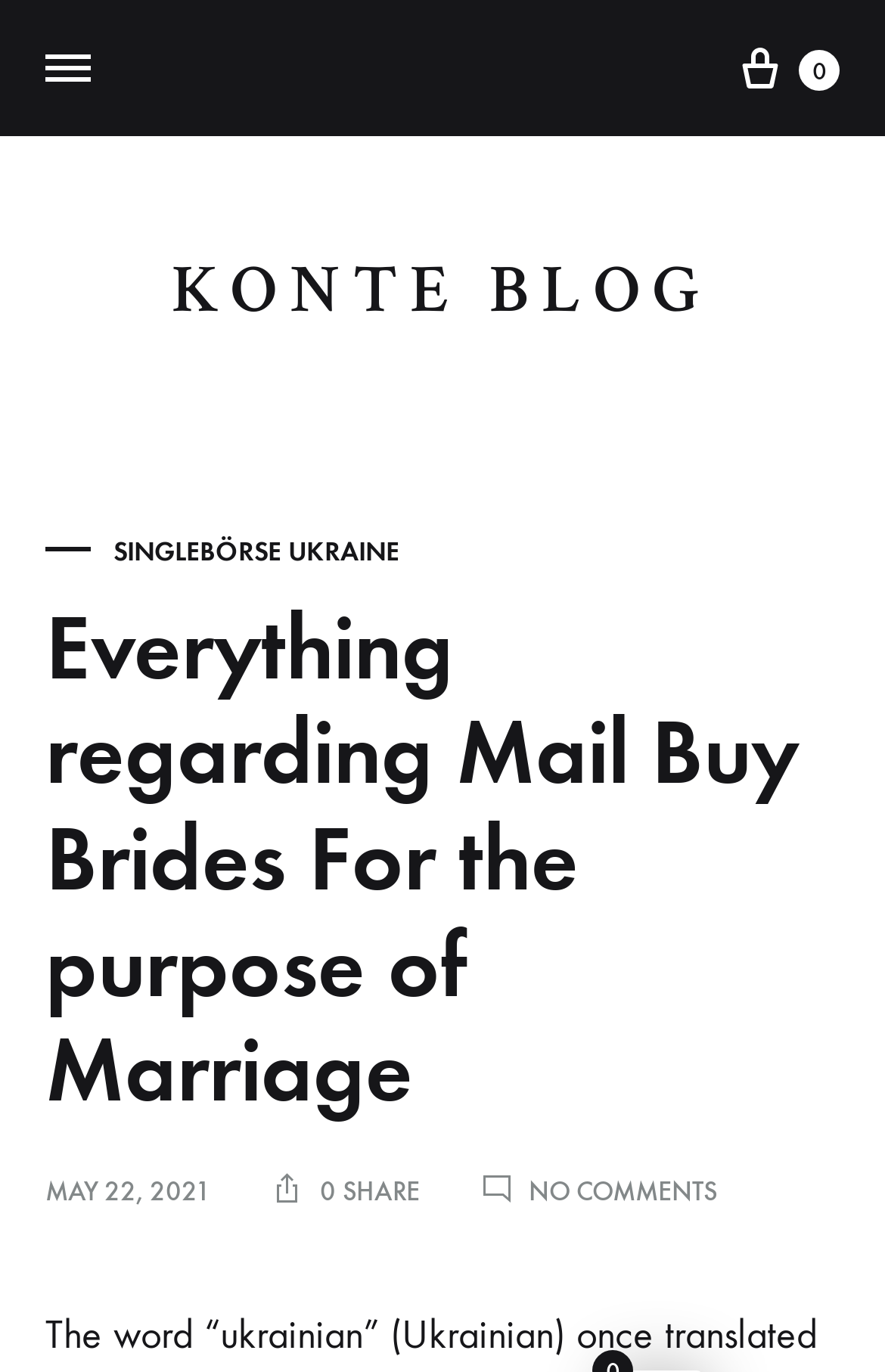Determine the bounding box coordinates for the UI element described. Format the coordinates as (top-left x, top-left y, bottom-right x, bottom-right y) and ensure all values are between 0 and 1. Element description: 0

[0.828, 0.029, 0.949, 0.07]